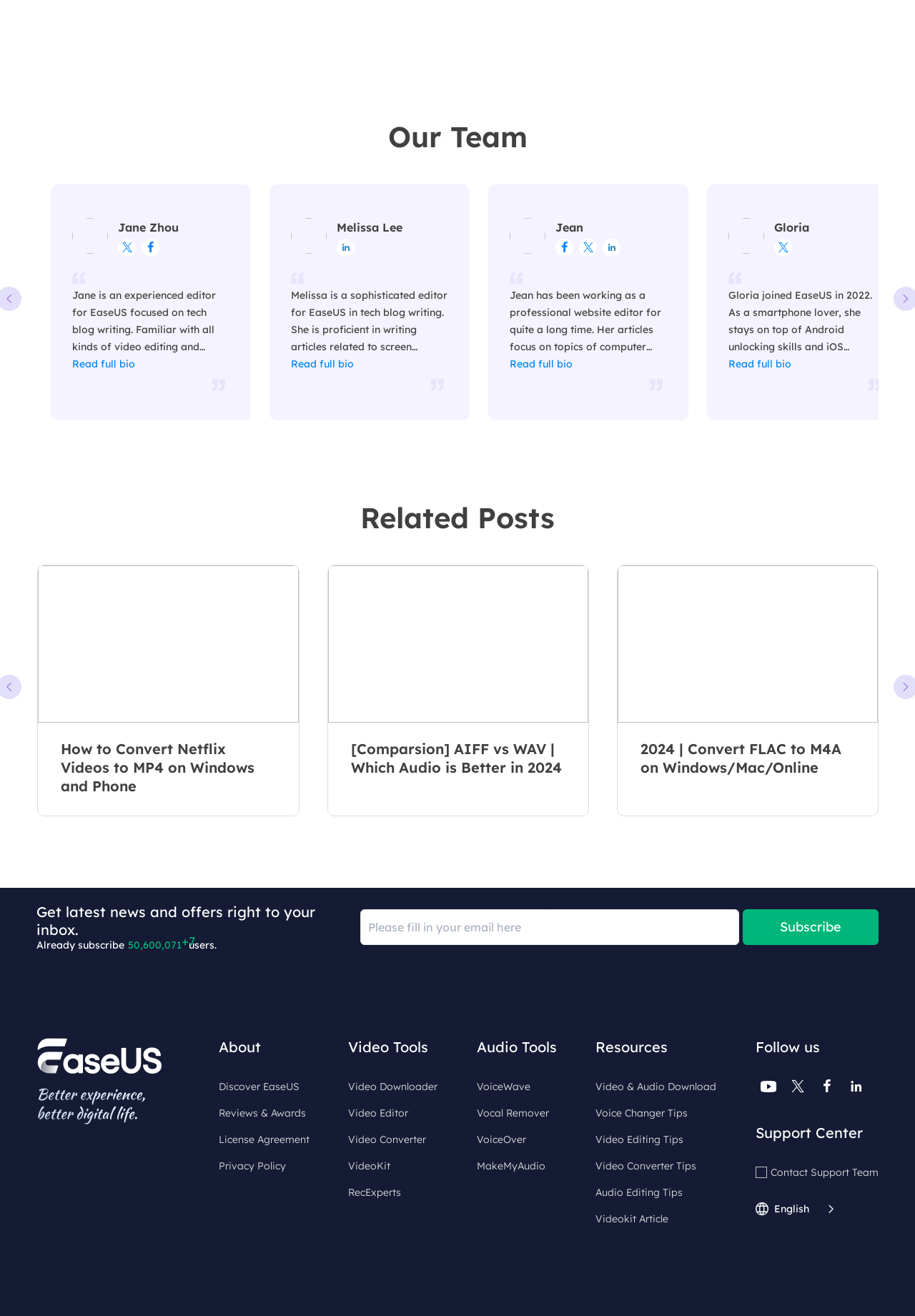Highlight the bounding box coordinates of the region I should click on to meet the following instruction: "View Video Downloader".

[0.381, 0.819, 0.478, 0.833]